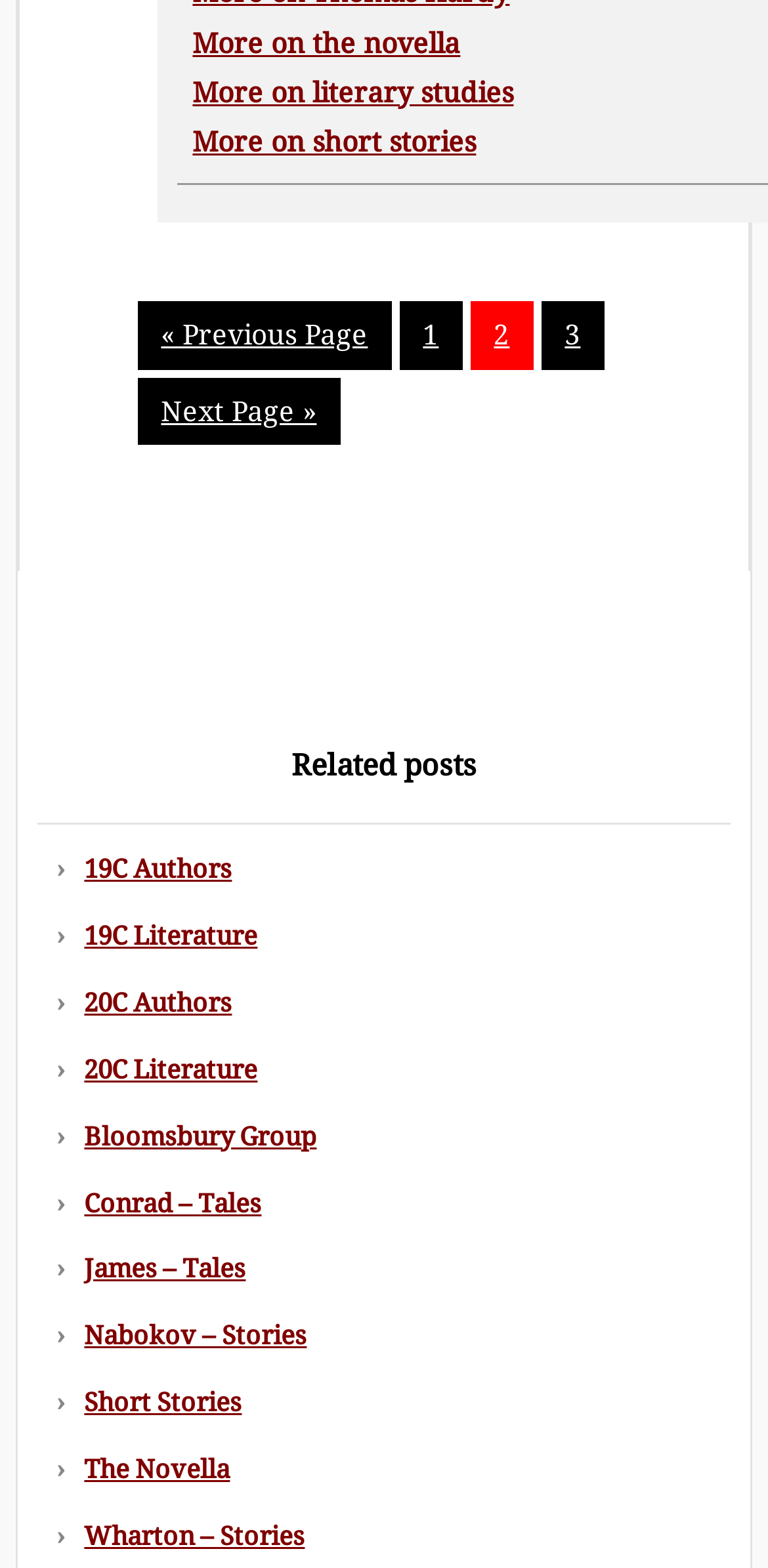Please specify the bounding box coordinates of the element that should be clicked to execute the given instruction: 'View more on the novella'. Ensure the coordinates are four float numbers between 0 and 1, expressed as [left, top, right, bottom].

[0.23, 0.017, 0.599, 0.037]